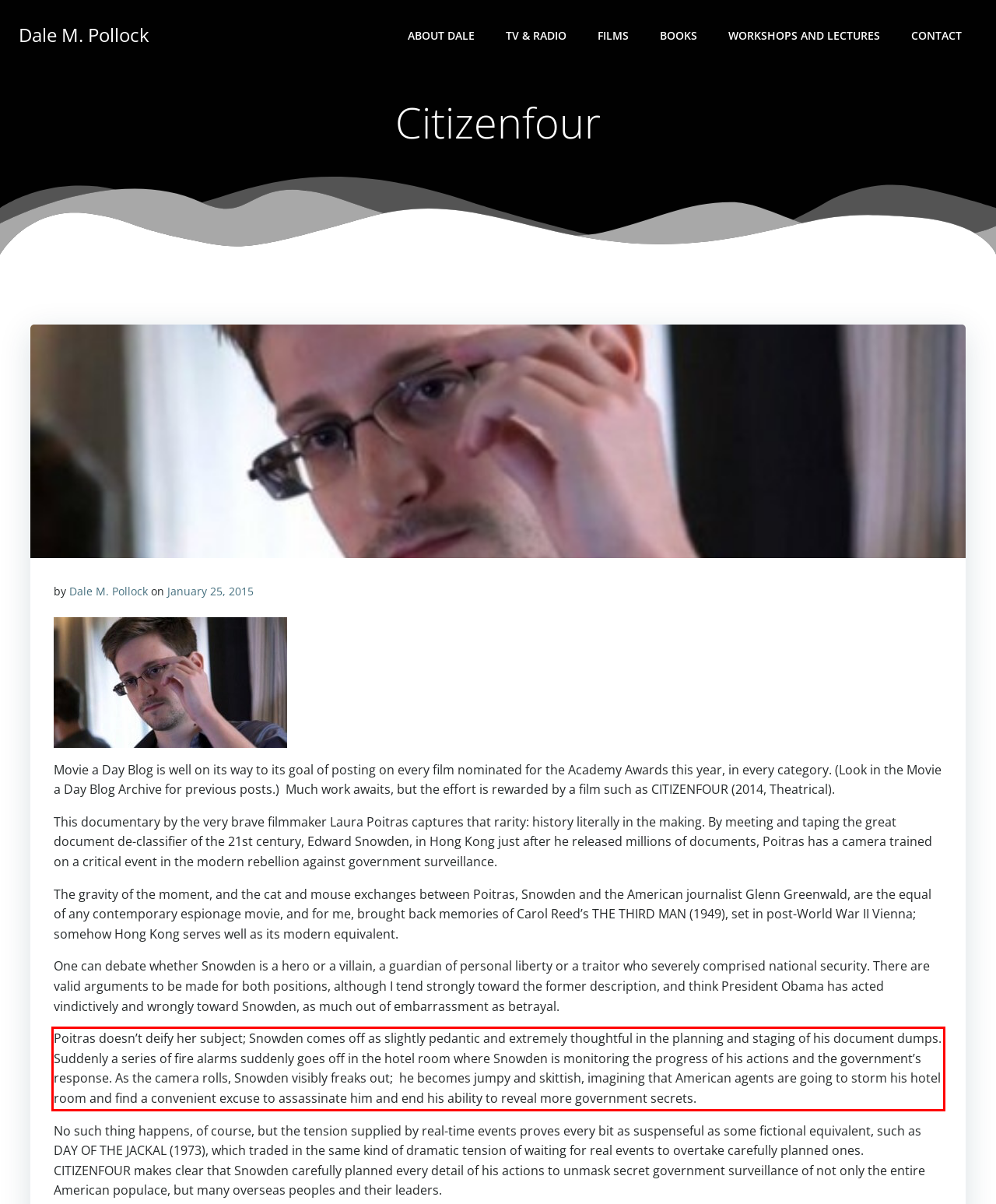You are provided with a screenshot of a webpage featuring a red rectangle bounding box. Extract the text content within this red bounding box using OCR.

Poitras doesn’t deify her subject; Snowden comes off as slightly pedantic and extremely thoughtful in the planning and staging of his document dumps. Suddenly a series of fire alarms suddenly goes off in the hotel room where Snowden is monitoring the progress of his actions and the government’s response. As the camera rolls, Snowden visibly freaks out; he becomes jumpy and skittish, imagining that American agents are going to storm his hotel room and find a convenient excuse to assassinate him and end his ability to reveal more government secrets.